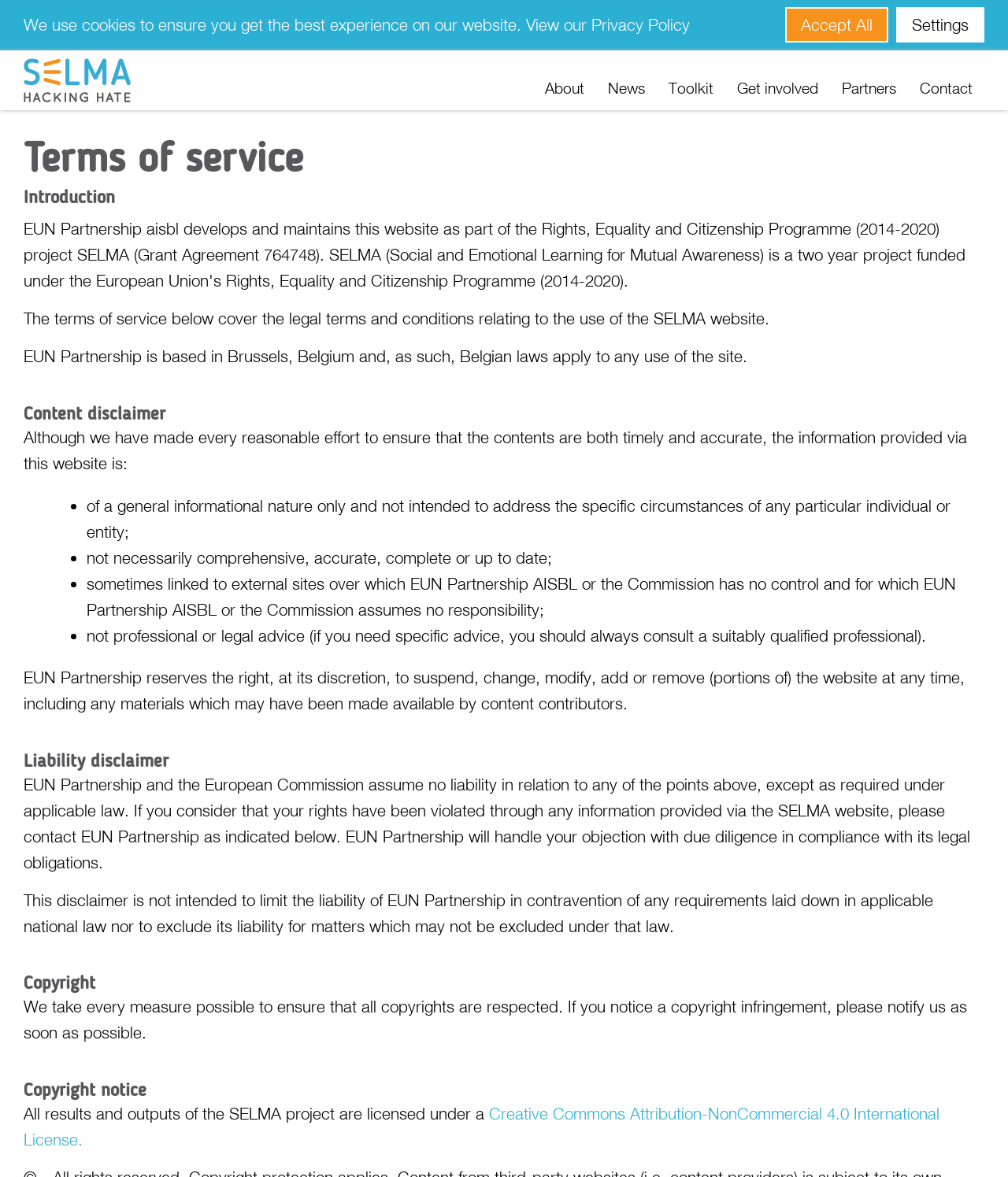What is the role of EUN Partnership AISBL in relation to the SELMA website?
Using the image, give a concise answer in the form of a single word or short phrase.

Based in Brussels, Belgium